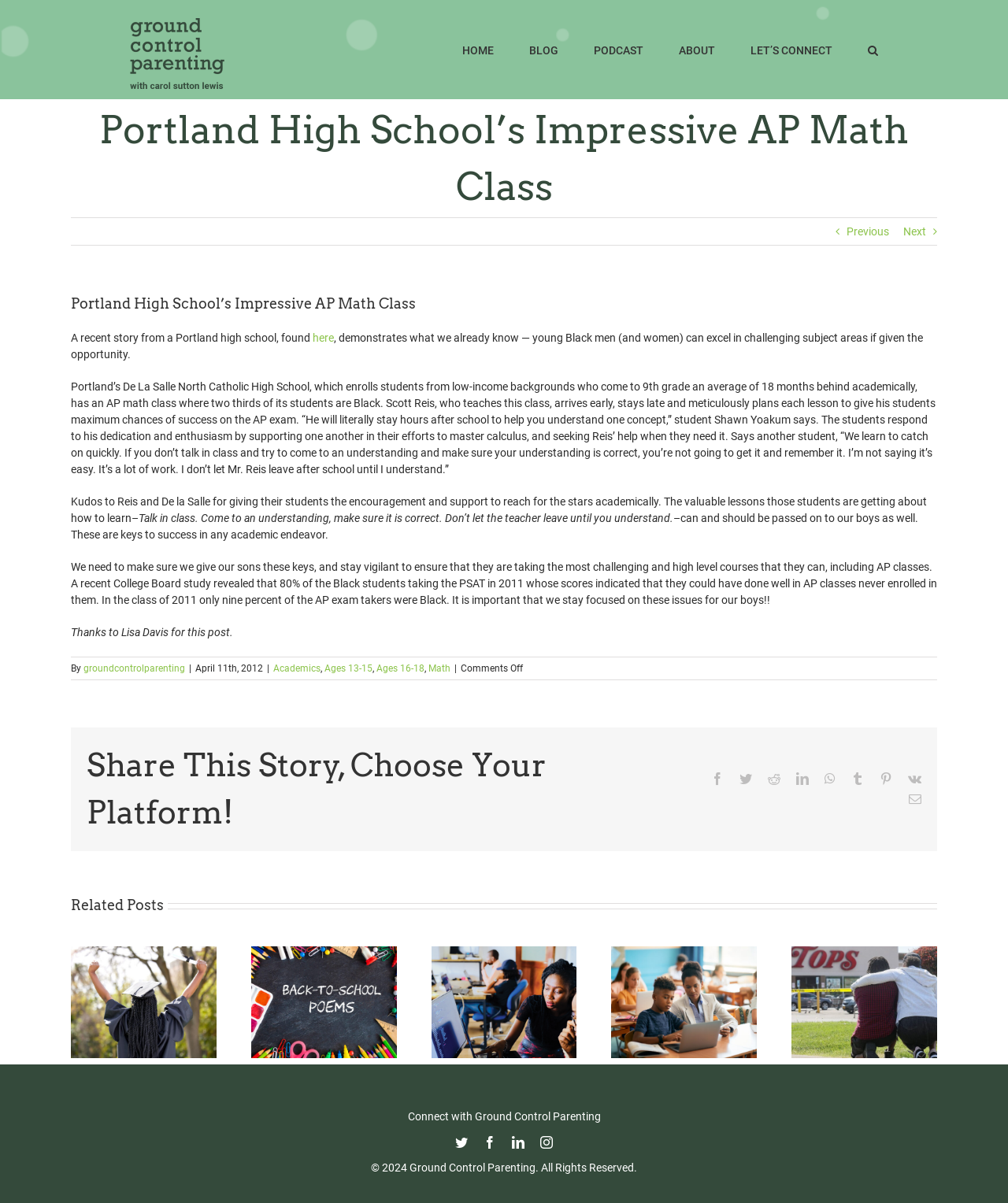Provide your answer to the question using just one word or phrase: What is the name of the author of the post?

Lisa Davis